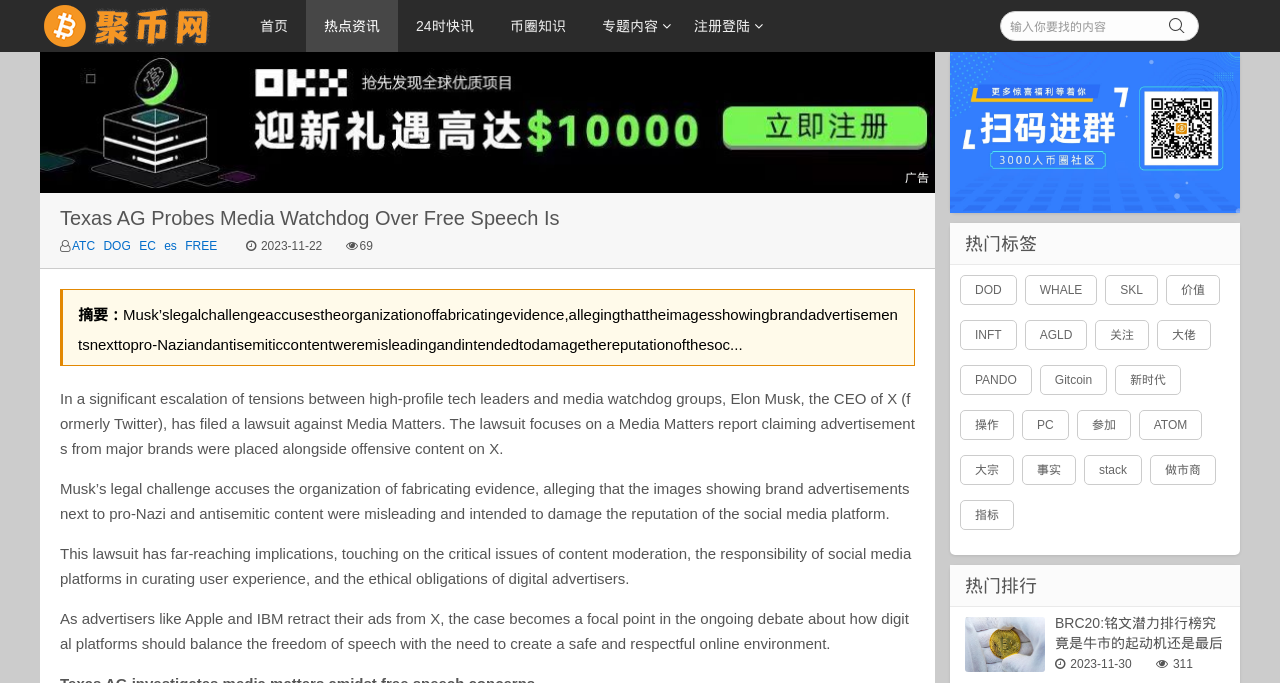How many images are there on the webpage?
Refer to the image and give a detailed response to the question.

There are three images on the webpage, namely the 'okx' image, the '微信群' image, and the 'BRC20:铭文潜力排行榜究竟是牛市的起动机还是最后一波收获' image.